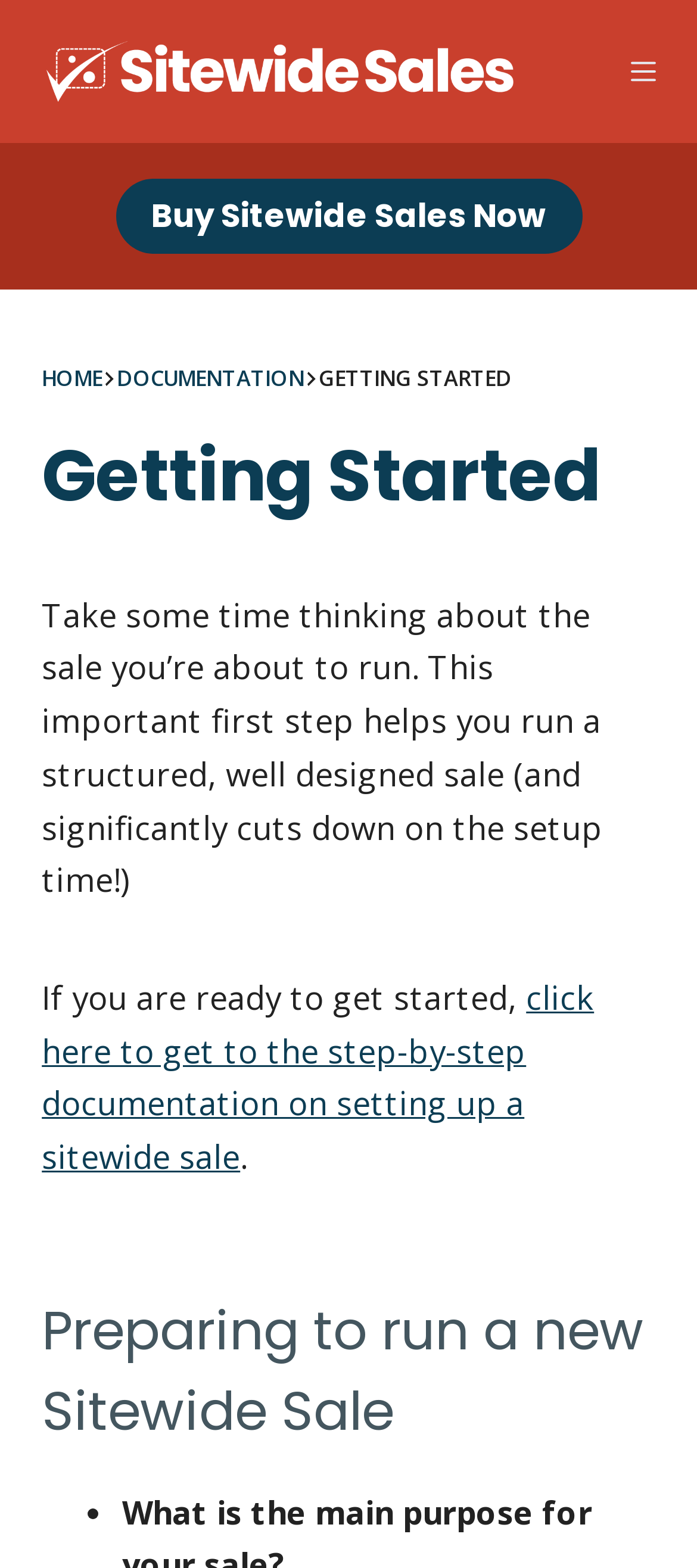Summarize the contents and layout of the webpage in detail.

The webpage is titled "Getting Started - Sitewide Sales" and appears to be a guide or tutorial on setting up a sitewide sale. At the top left corner, there is a "Skip to content" link, followed by the Sitewide Sales logo, which is an image. To the right of the logo, there is a "Menu" button. 

Below the logo, there is a prominent call-to-action link "Buy Sitewide Sales Now" that spans most of the width of the page. Above this link, there is a header section with links to "HOME" and "DOCUMENTATION" on the left, and a static text "GETTING STARTED" on the right. 

The main content of the page starts with a heading "Getting Started" followed by a paragraph of text that explains the importance of planning a sale. The text is positioned in the top half of the page and takes up about two-thirds of the page width. 

Below this paragraph, there is another sentence of text that encourages the user to get started, followed by a link to step-by-step documentation on setting up a sitewide sale. This link is positioned in the middle of the page. 

Further down, there is a heading "Preparing to run a new Sitewide Sale" that spans the full width of the page. Below this heading, there is a list item marked with a bullet point, but the list content is not provided.